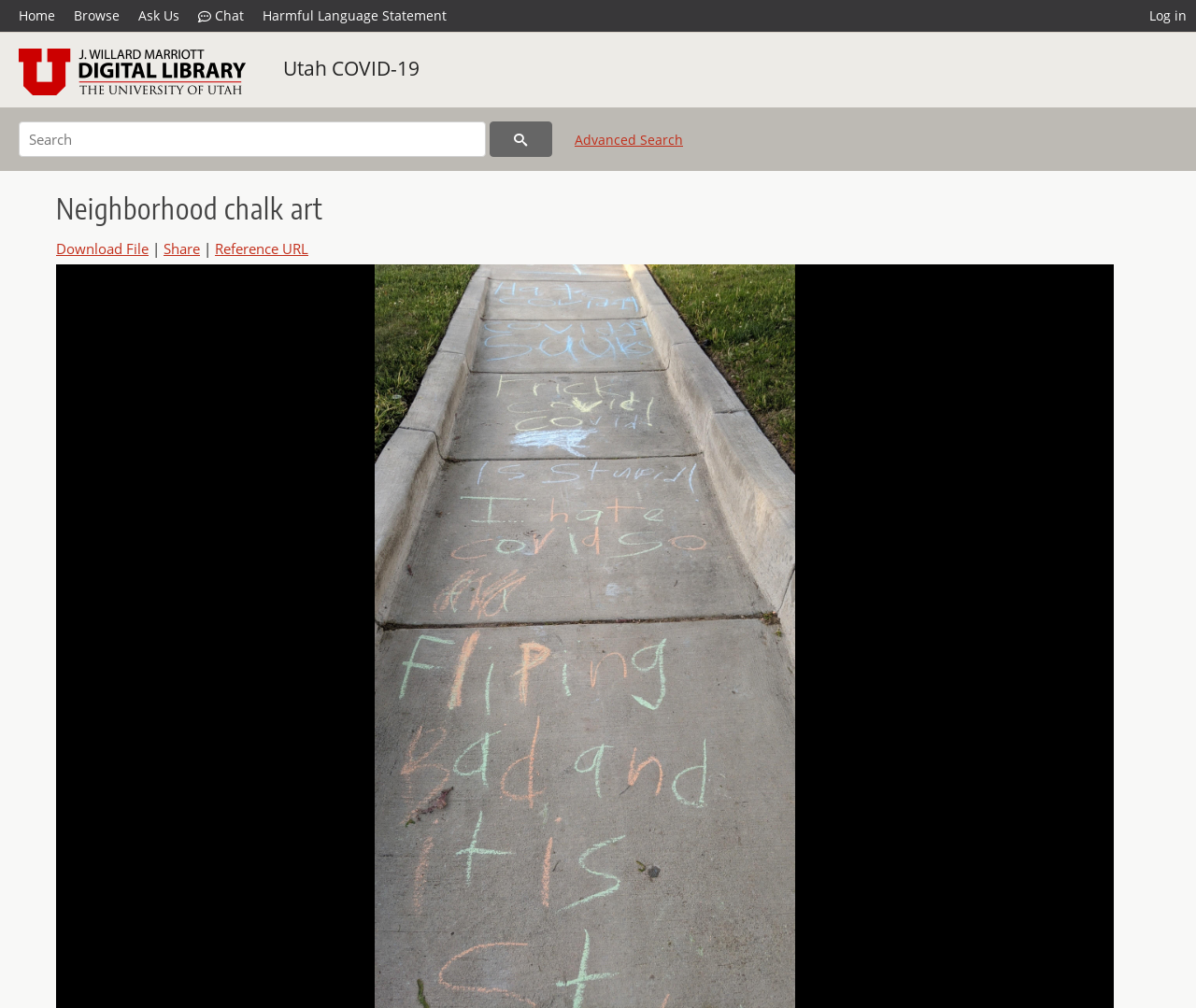What can be done with the chalk art file?
Using the picture, provide a one-word or short phrase answer.

Download or Share